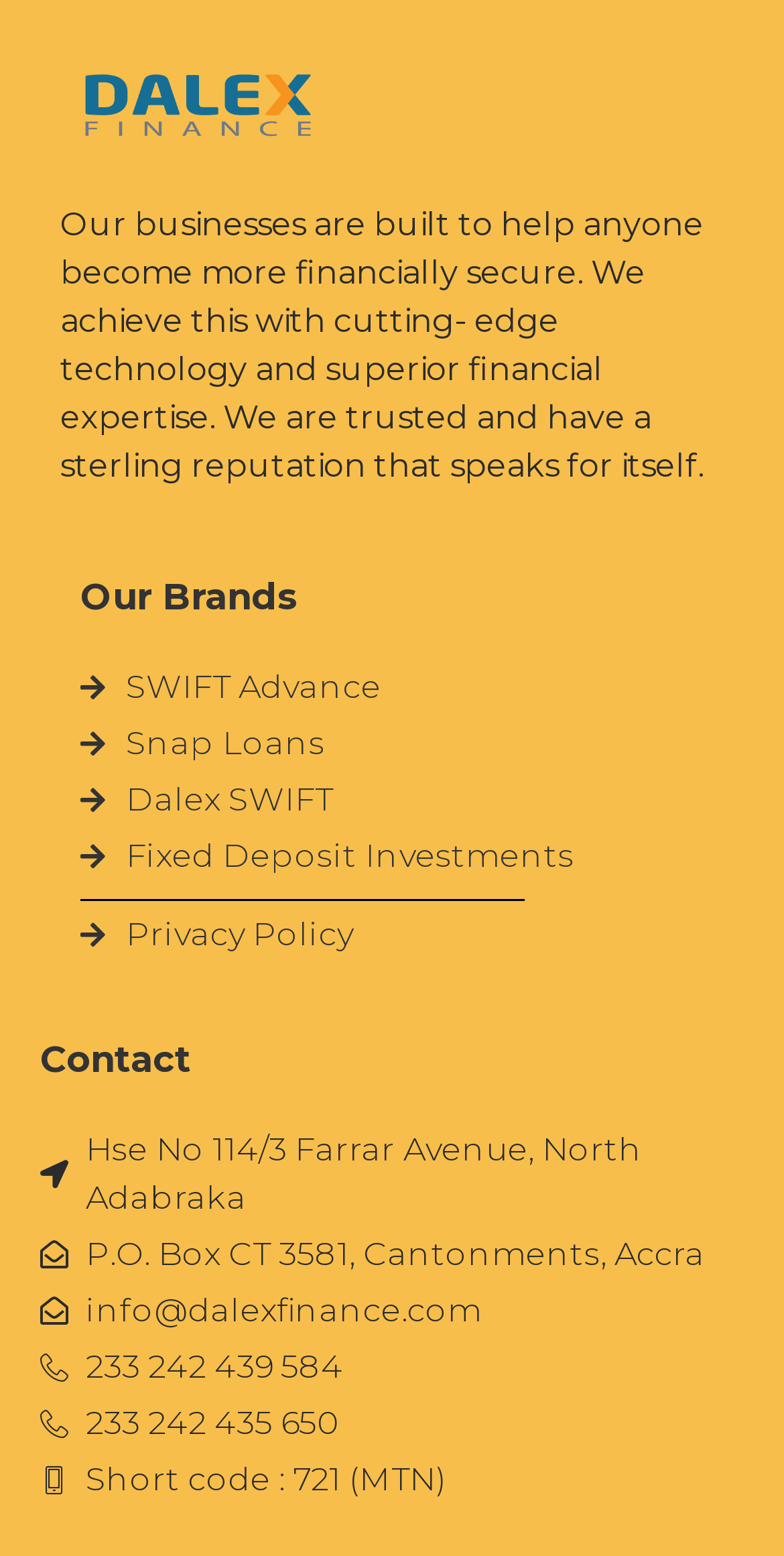What is the address of the company?
Could you please answer the question thoroughly and with as much detail as possible?

The static text on the webpage provides the company's address, which is Hse No 114/3 Farrar Avenue, North Adabraka, along with a PO box address and other contact information.